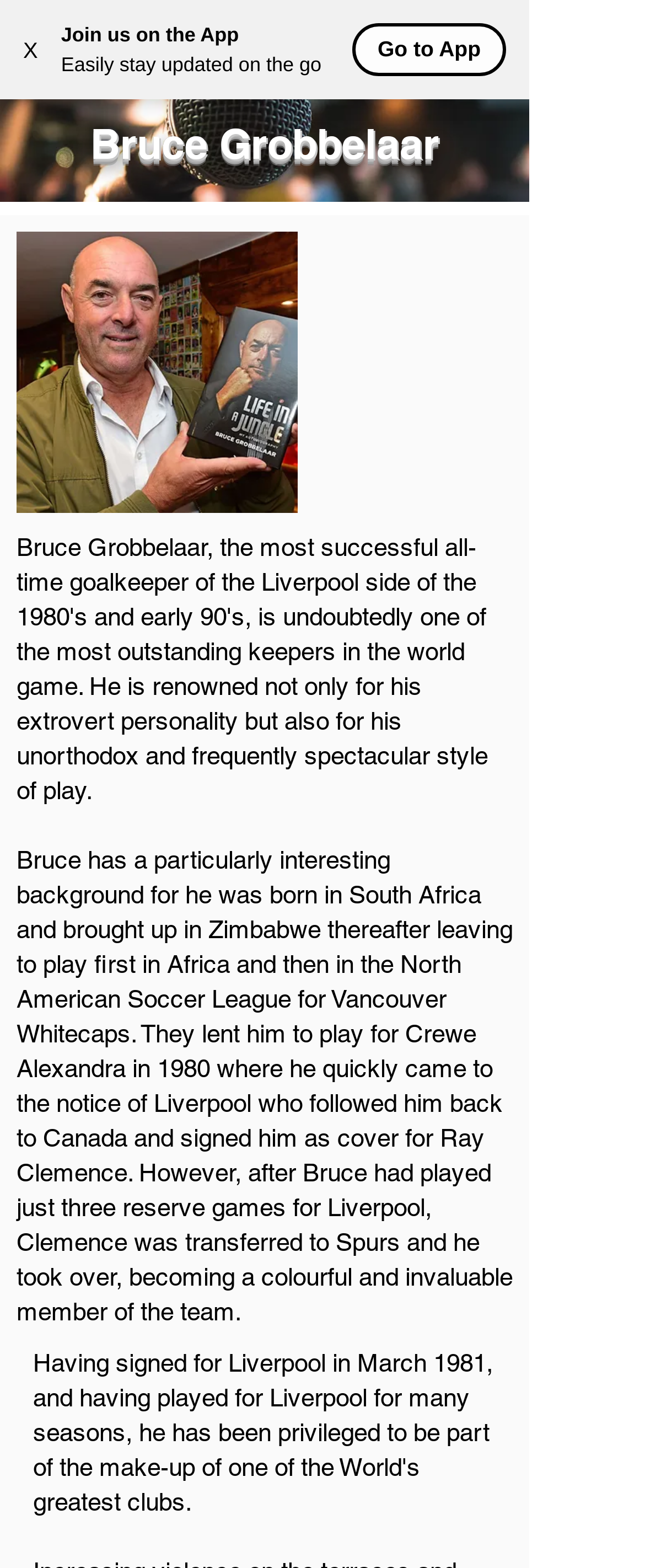Use a single word or phrase to answer the following:
What is Bruce Grobbelaar's background?

South Africa and Zimbabwe